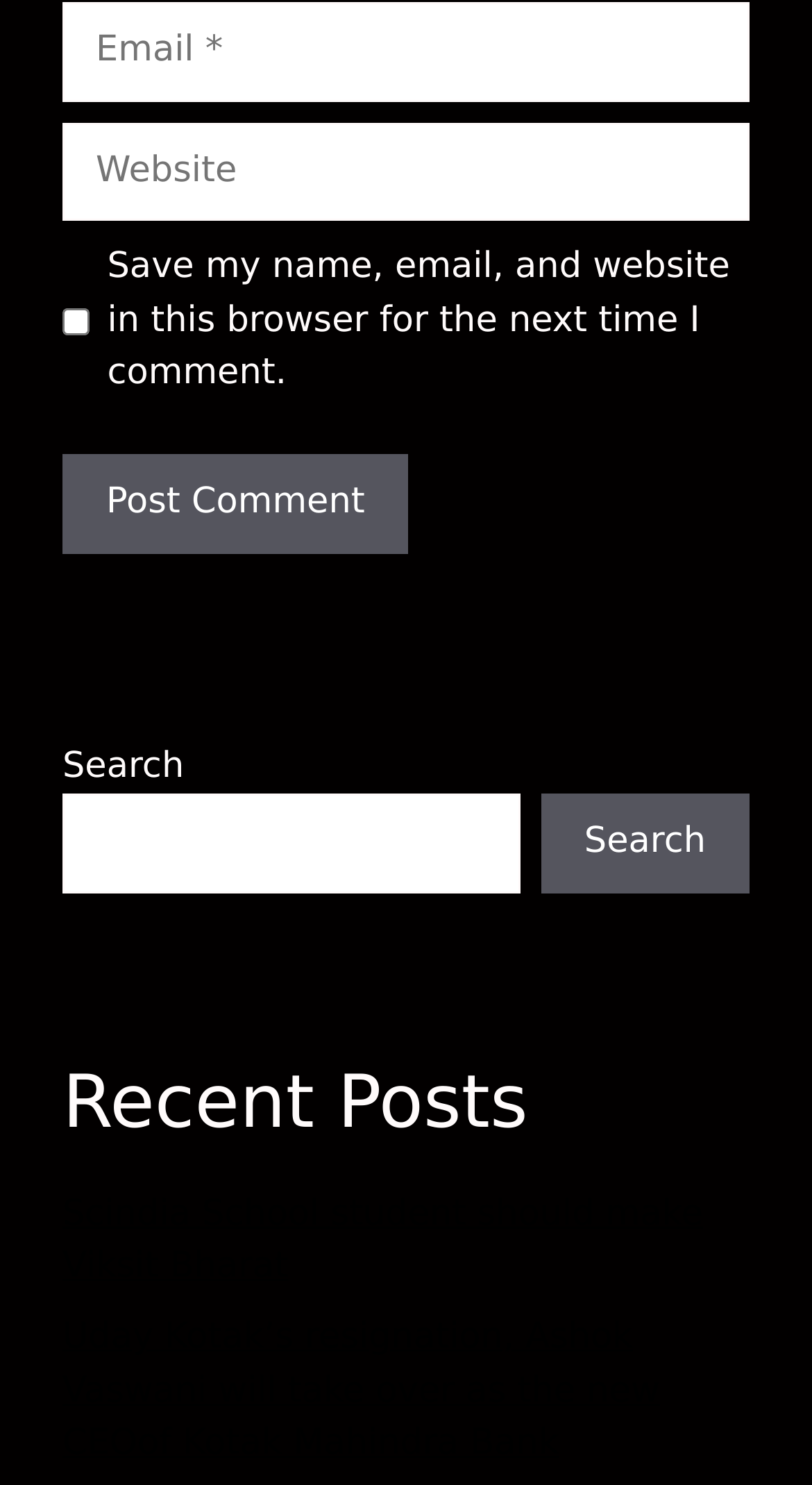How many links are there under 'Recent Posts'?
From the screenshot, provide a brief answer in one word or phrase.

2